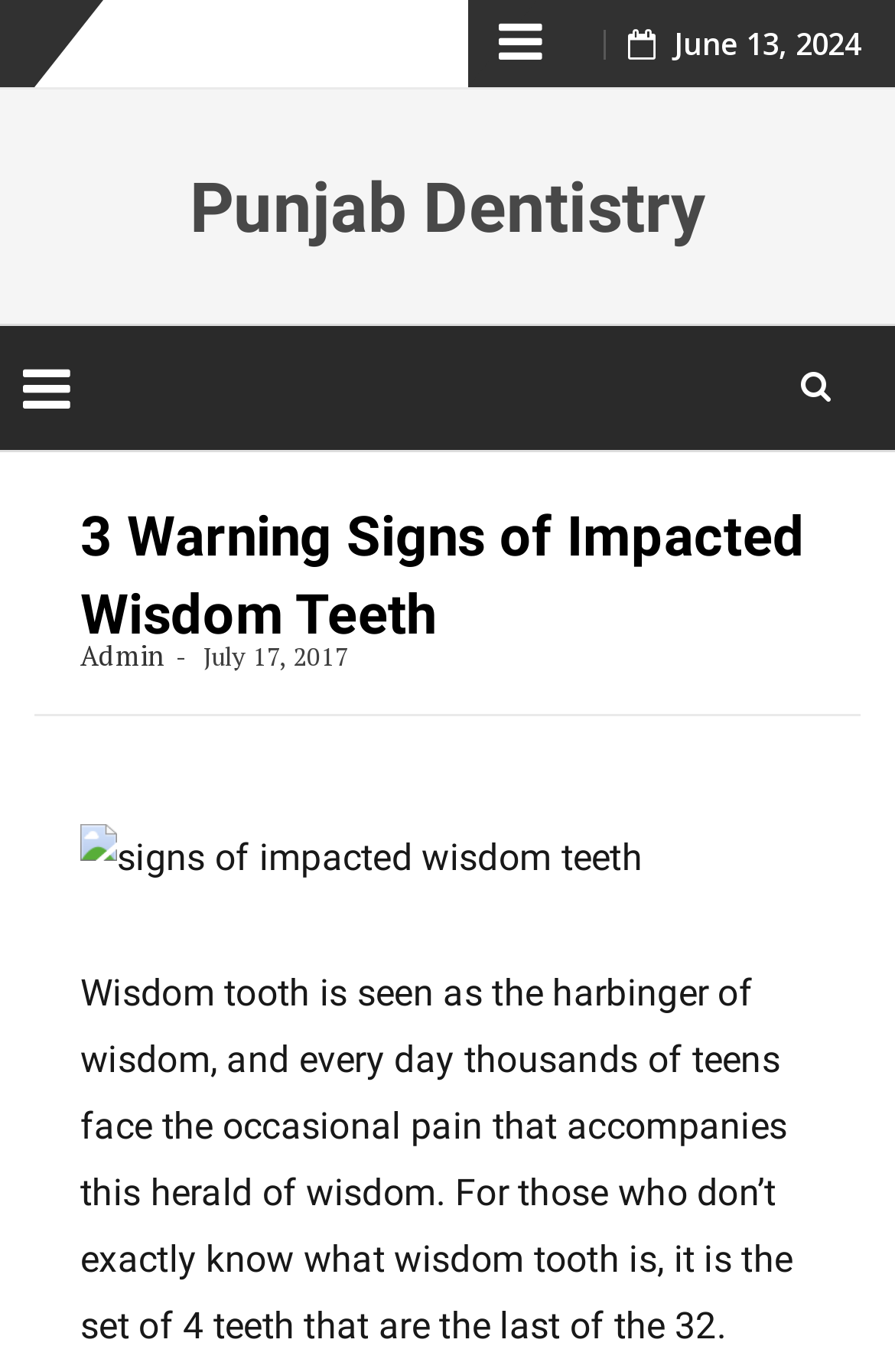Write a detailed summary of the webpage.

The webpage is about Punjab Dentistry, specifically discussing "3 Warning Signs of Impacted Wisdom Teeth". At the top left corner, there is a button with an icon '\uf0c9' that controls the primary menu. Next to it, there is a "Skip to content" link. On the top right side, the date "June 13, 2024" is displayed.

Below the top section, there is a layout table that spans the entire width of the page. Within this table, the heading "Punjab Dentistry" is centered, with a link to the same text below it.

On the top right side, there is another button with the same '\uf0c9' icon, which also controls the primary menu. Next to it, there is a button with a '\uf002' icon.

The main content of the page starts with a heading "3 Warning Signs of Impacted Wisdom Teeth" at the top left. Below it, there is a link to "Admin" and a date "July 17, 2017" displayed. An image related to "signs of impacted wisdom teeth" is placed to the right of the heading, taking up about half of the page width.